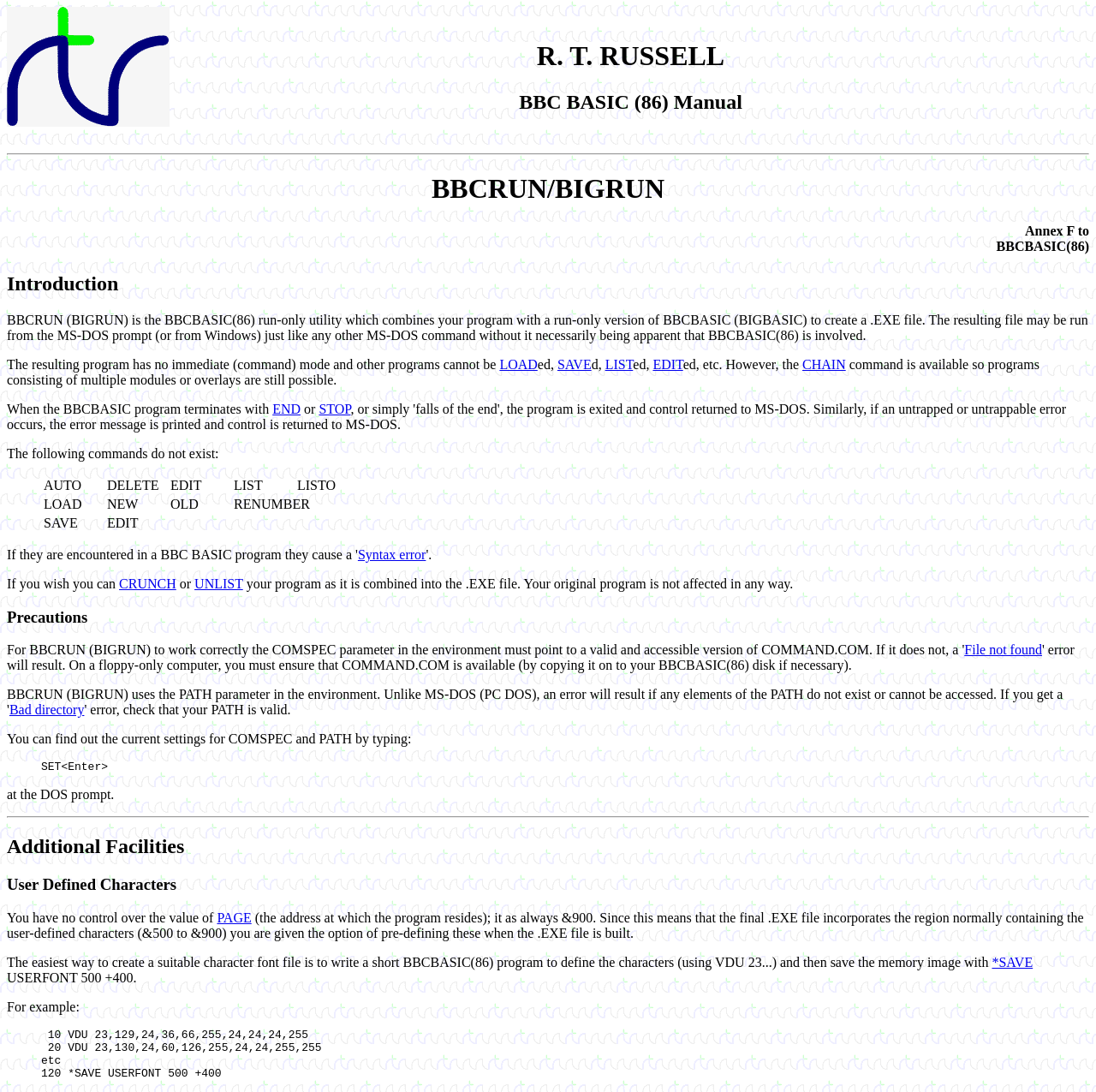Please determine the bounding box coordinates of the clickable area required to carry out the following instruction: "click the 'LOAD' link". The coordinates must be four float numbers between 0 and 1, represented as [left, top, right, bottom].

[0.456, 0.327, 0.49, 0.34]